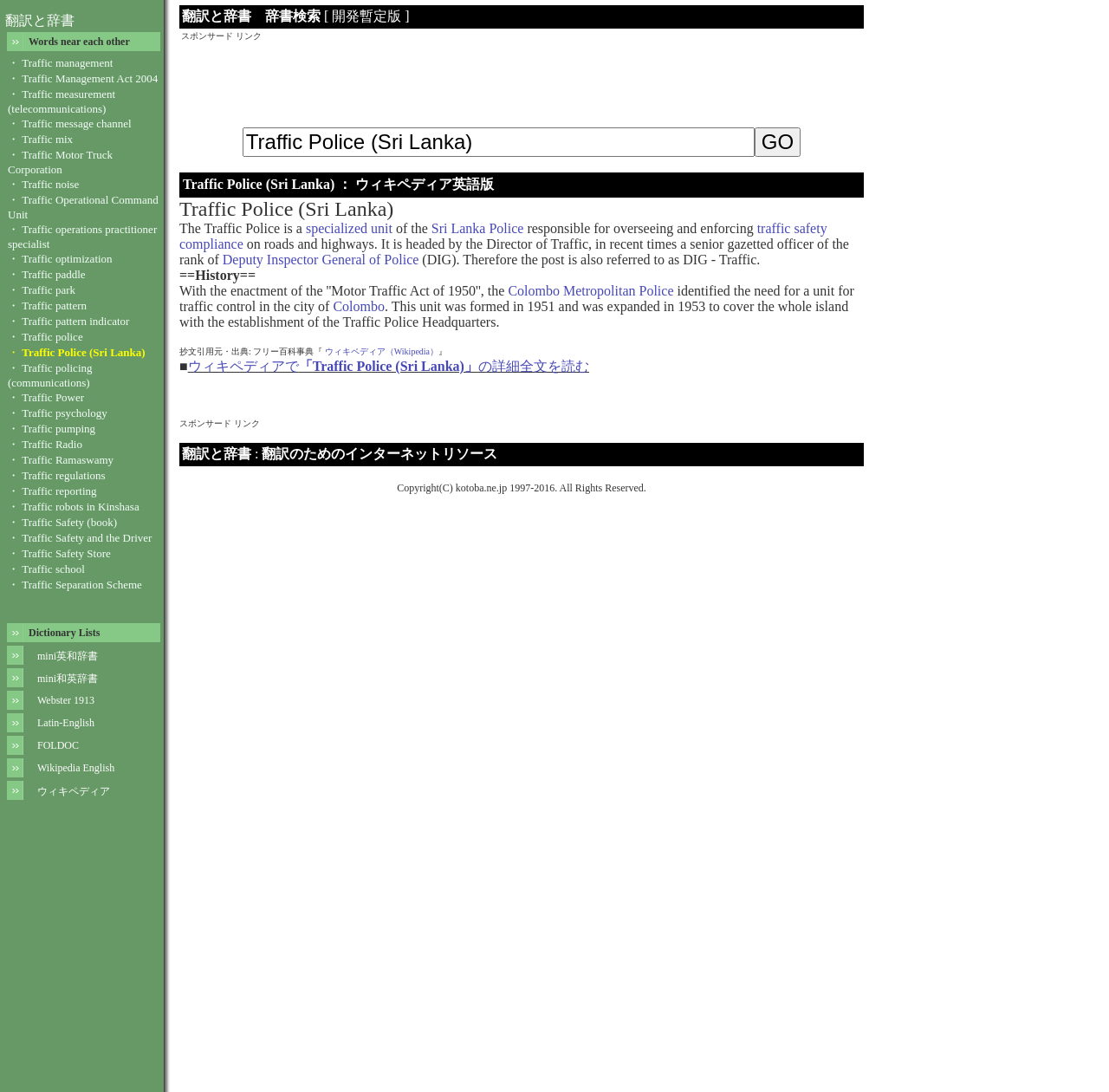Identify the bounding box coordinates of the region I need to click to complete this instruction: "search in the dictionary".

[0.006, 0.571, 0.145, 0.588]